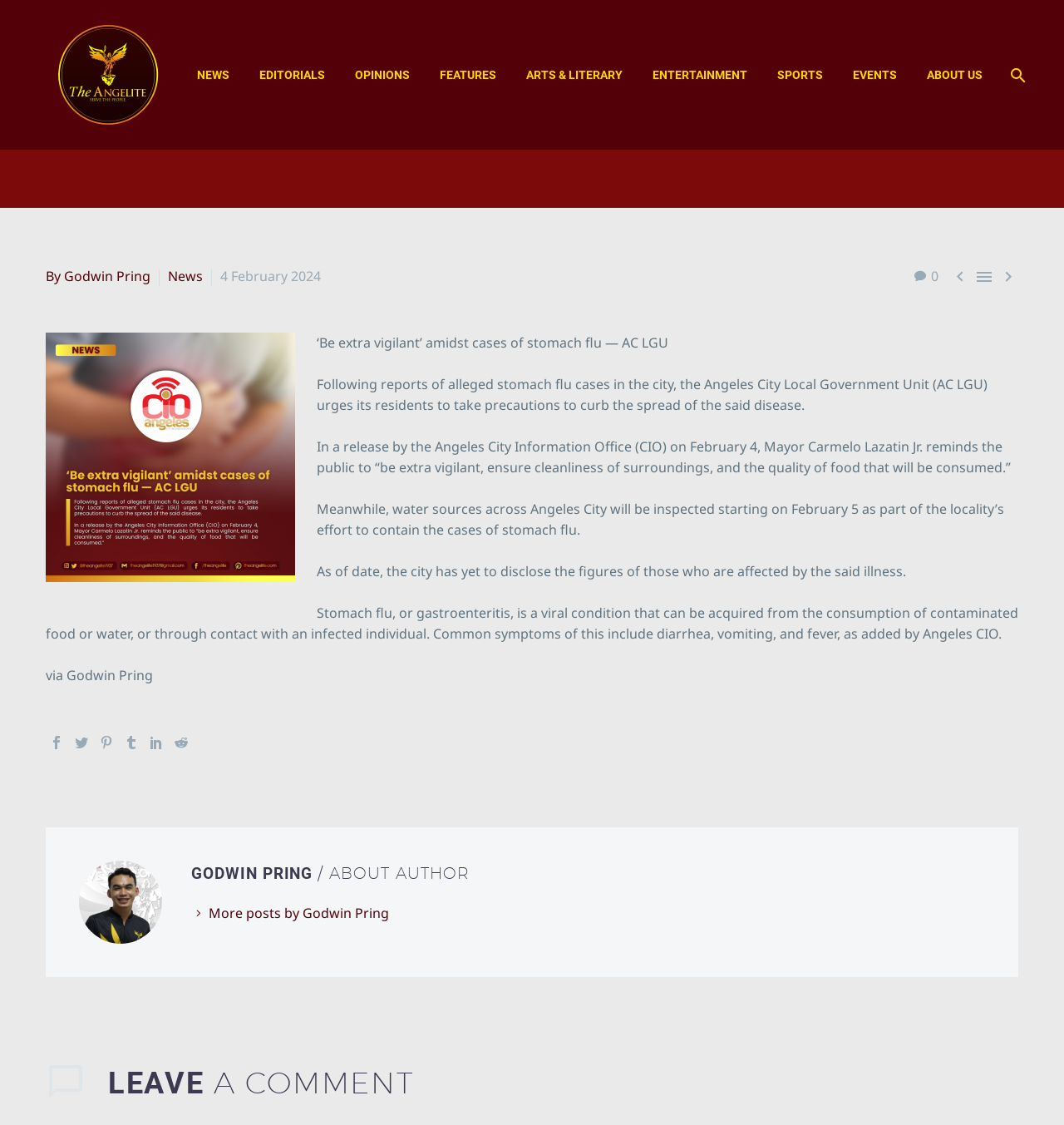Kindly determine the bounding box coordinates for the clickable area to achieve the given instruction: "View more posts by Godwin Pring".

[0.18, 0.803, 0.366, 0.82]